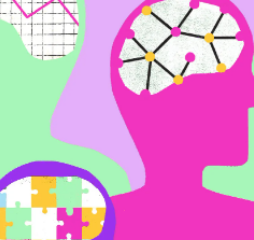Respond concisely with one word or phrase to the following query:
What does the graphical representation in the top left corner symbolize?

Analytical aspects of psychology